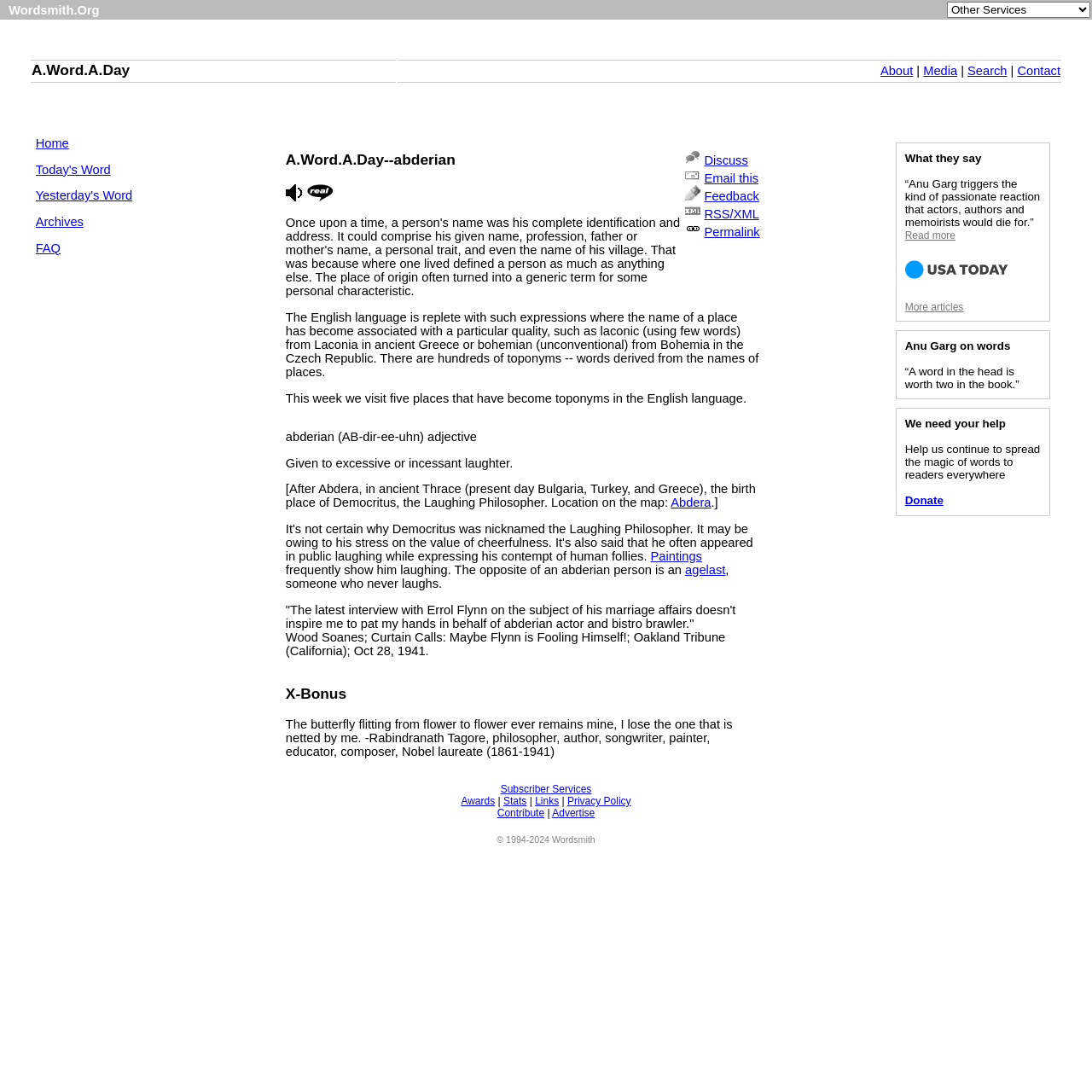Determine the bounding box coordinates of the target area to click to execute the following instruction: "Visit the 'About' page."

[0.806, 0.059, 0.836, 0.071]